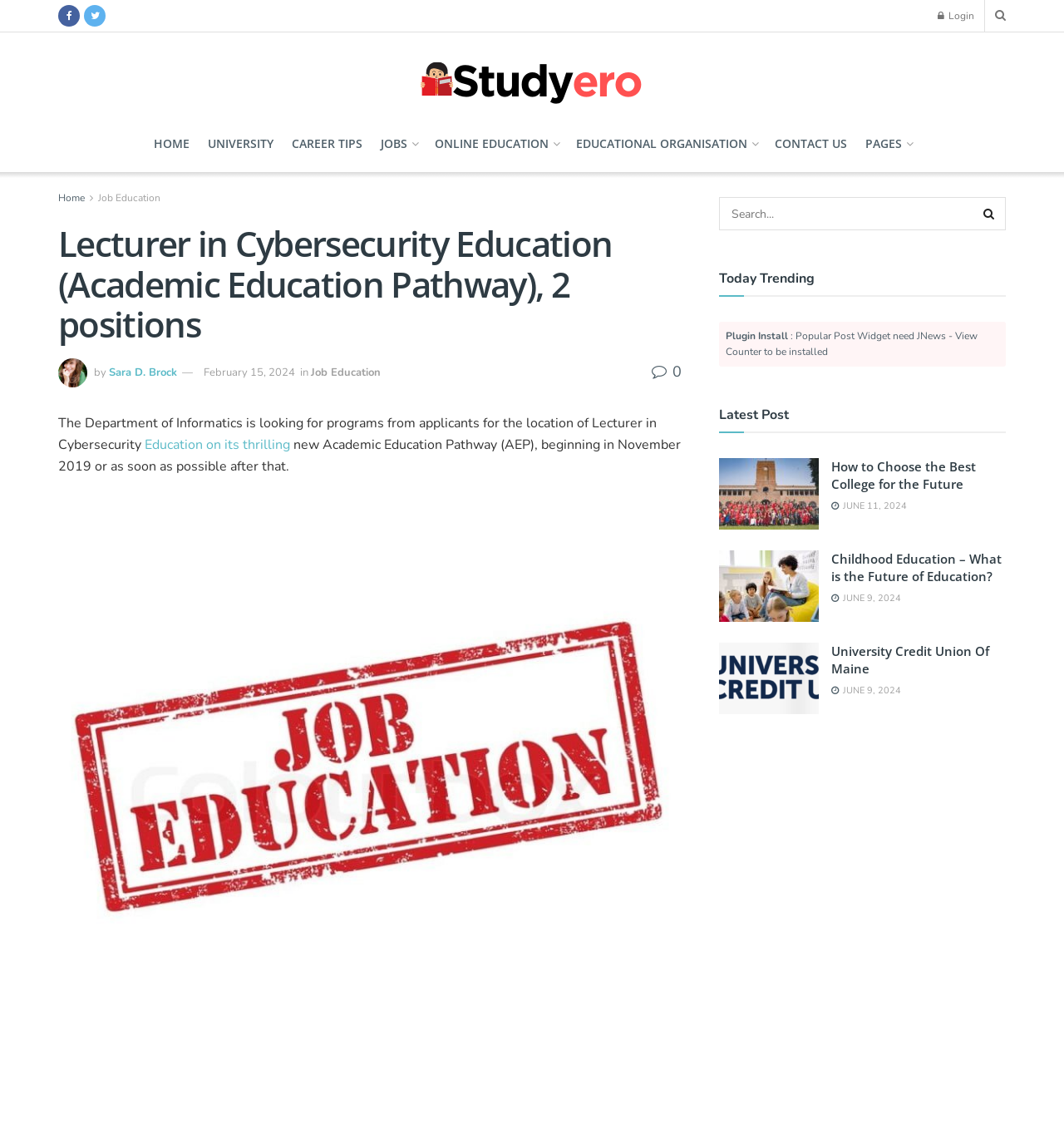Locate the bounding box coordinates of the clickable region to complete the following instruction: "Read the latest post about How to Choose the Best College for the Future."

[0.676, 0.408, 0.77, 0.471]